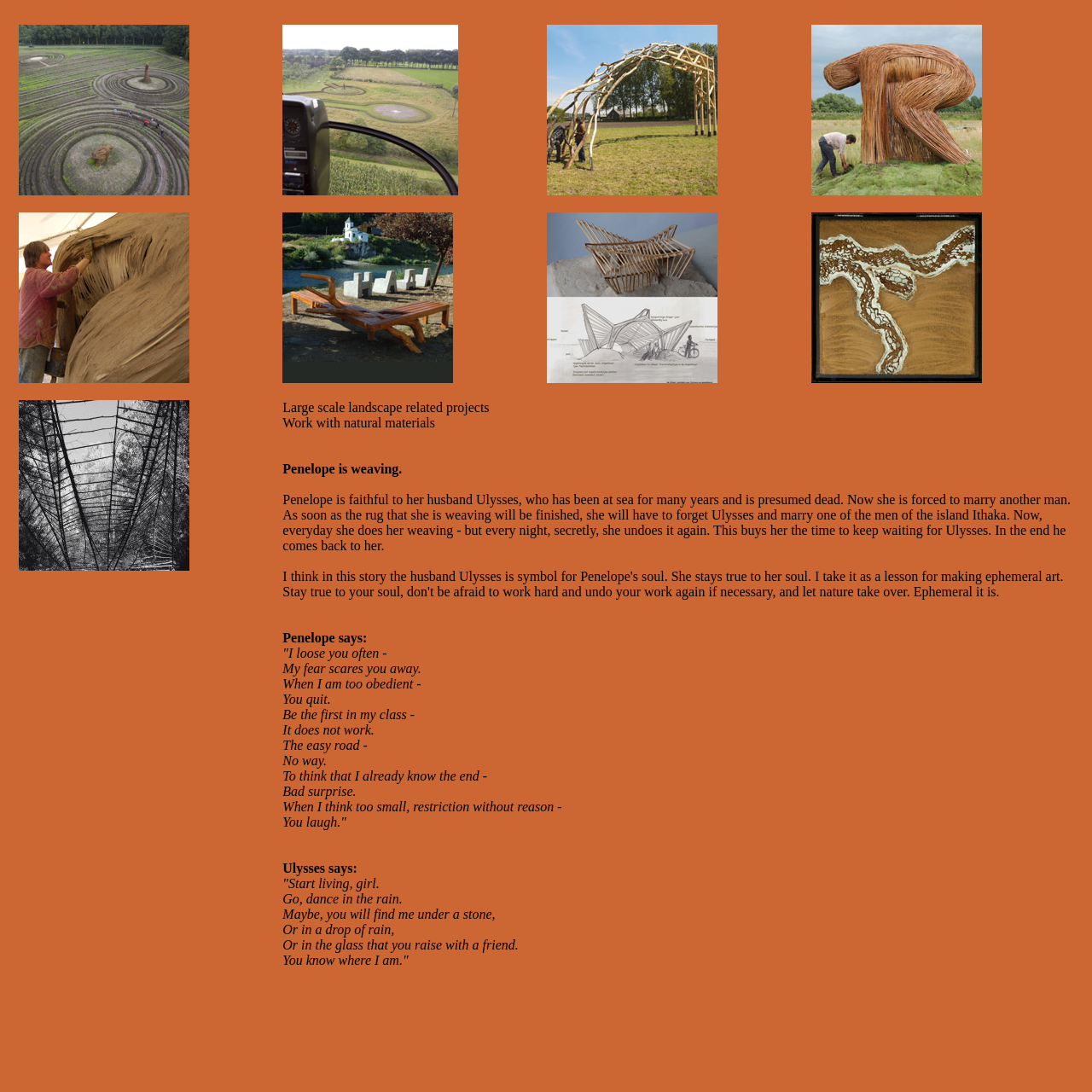What is the name of the artist?
Analyze the image and deliver a detailed answer to the question.

The name of the artist is mentioned in the title of the webpage, which is 'Hester Pilz beeldend kunstenaar'. This suggests that the webpage is about the artist Hester Pilz and her work.